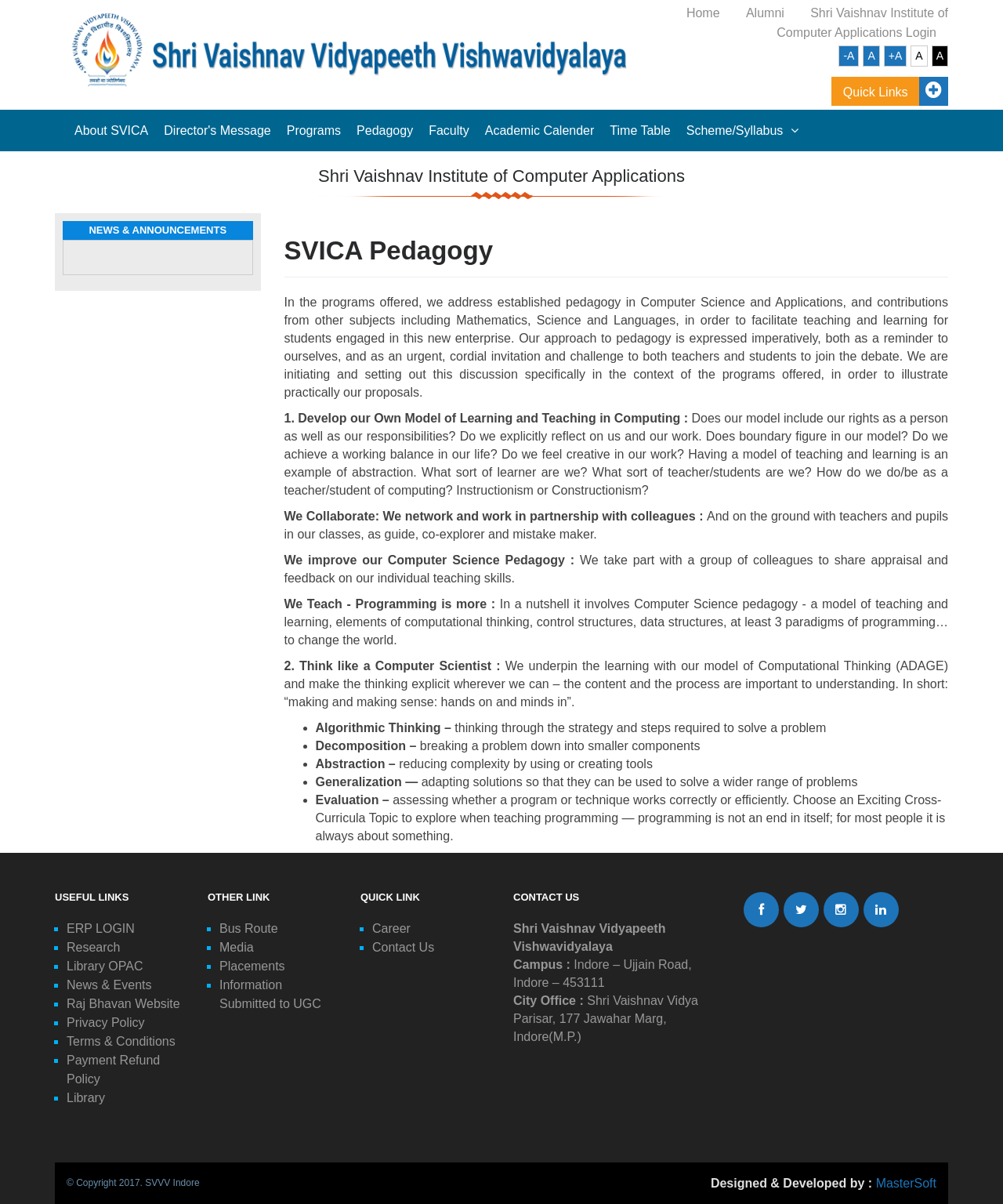Identify the bounding box coordinates of the specific part of the webpage to click to complete this instruction: "Contact ADB".

None